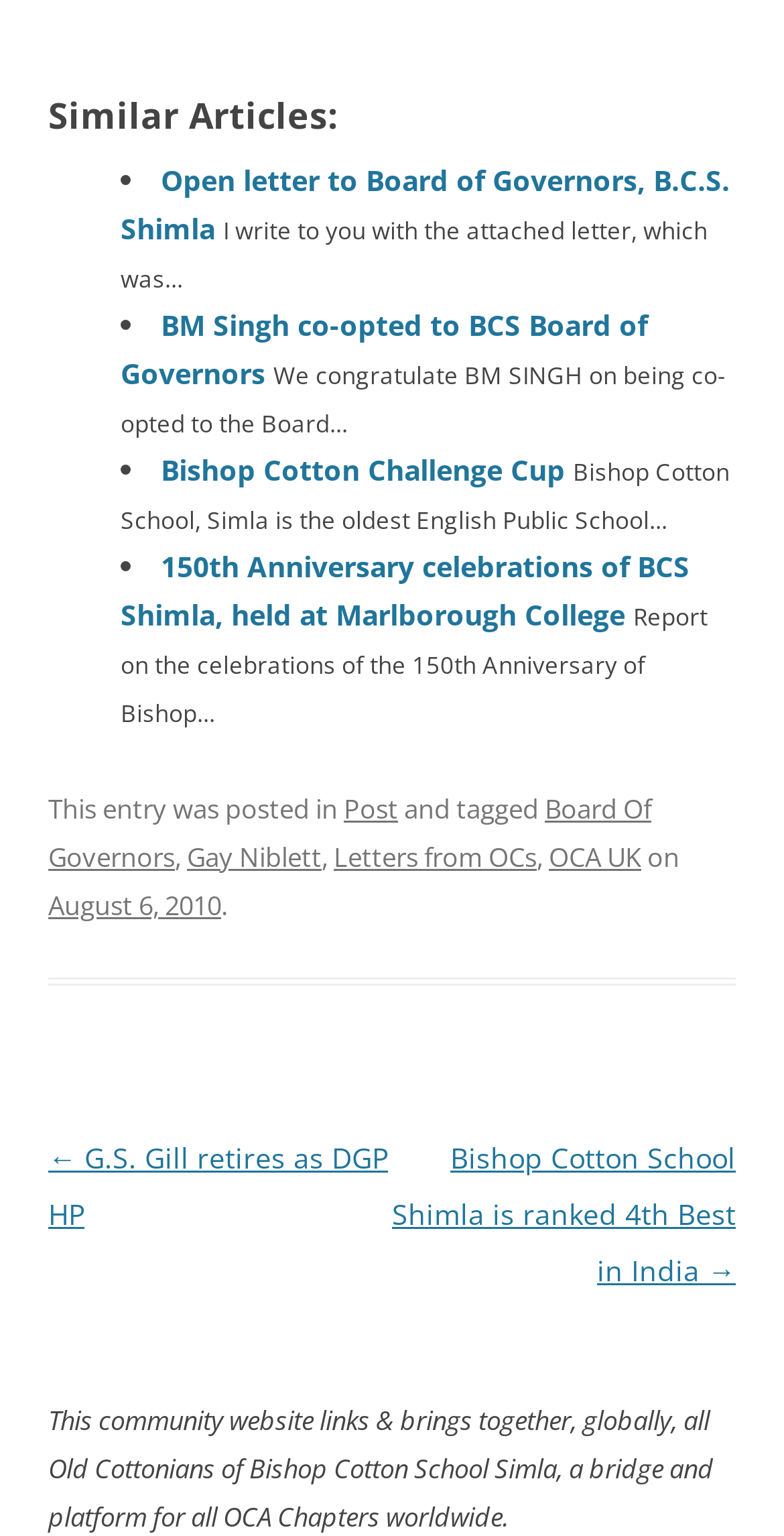Reply to the question with a single word or phrase:
What is the oldest English Public School in Simla?

Bishop Cotton School